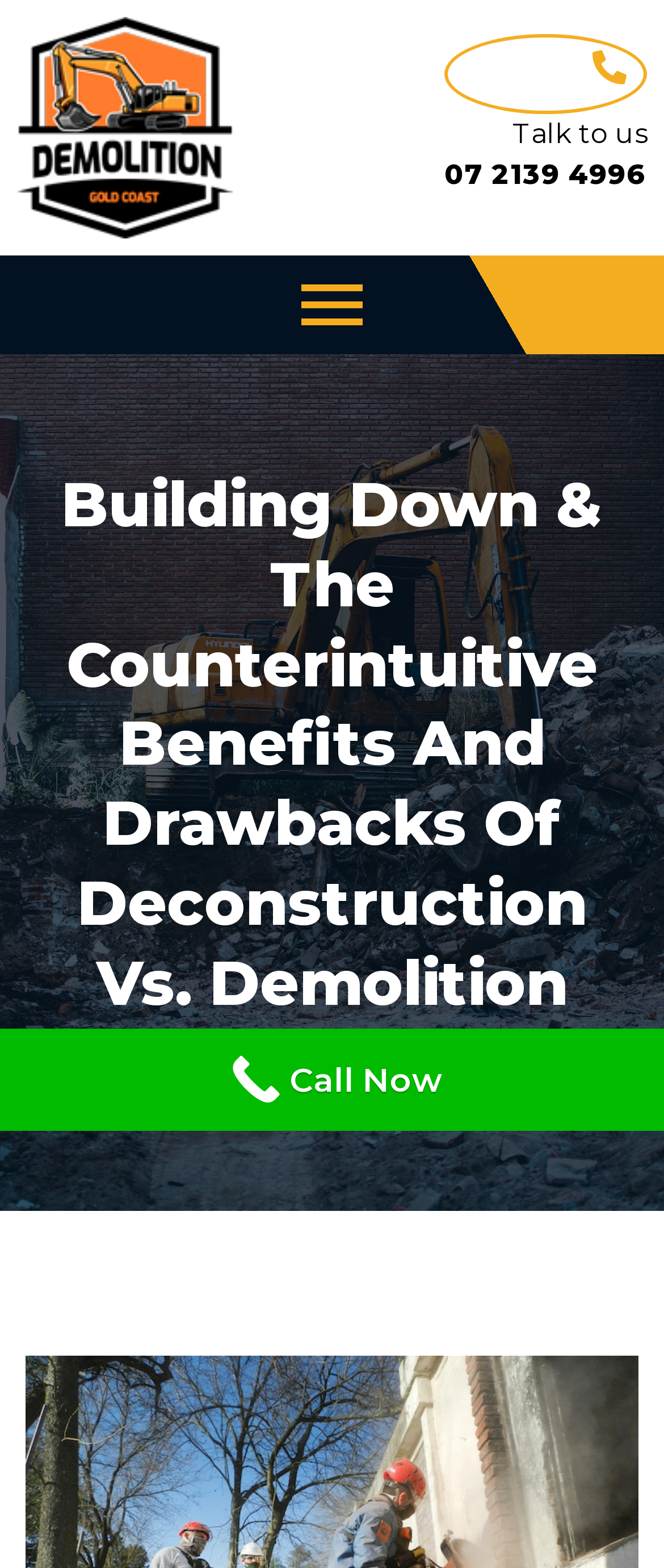Give the bounding box coordinates for the element described as: "Talk to us".

[0.772, 0.074, 0.974, 0.095]